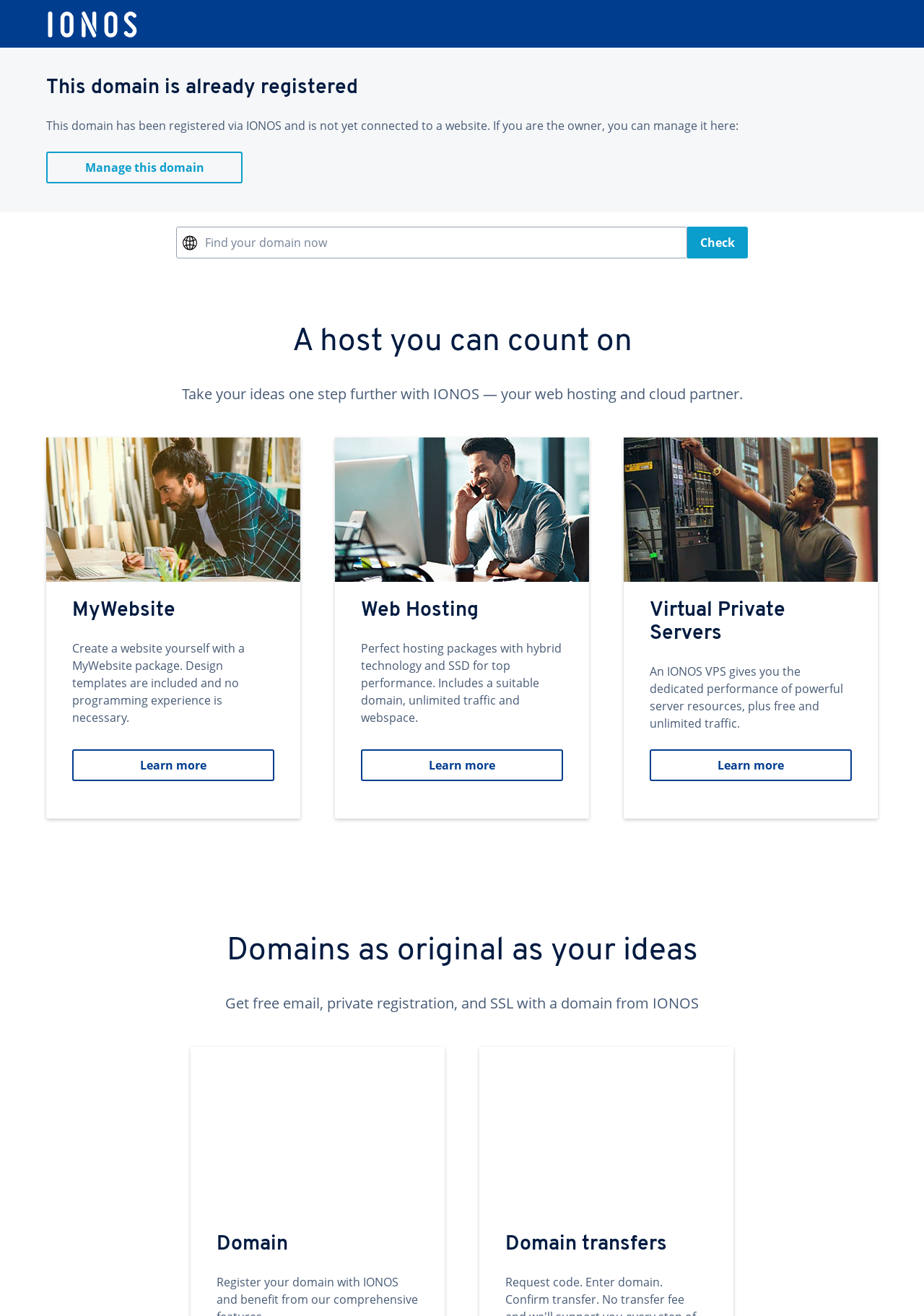Determine the main text heading of the webpage and provide its content.

This domain is already registered